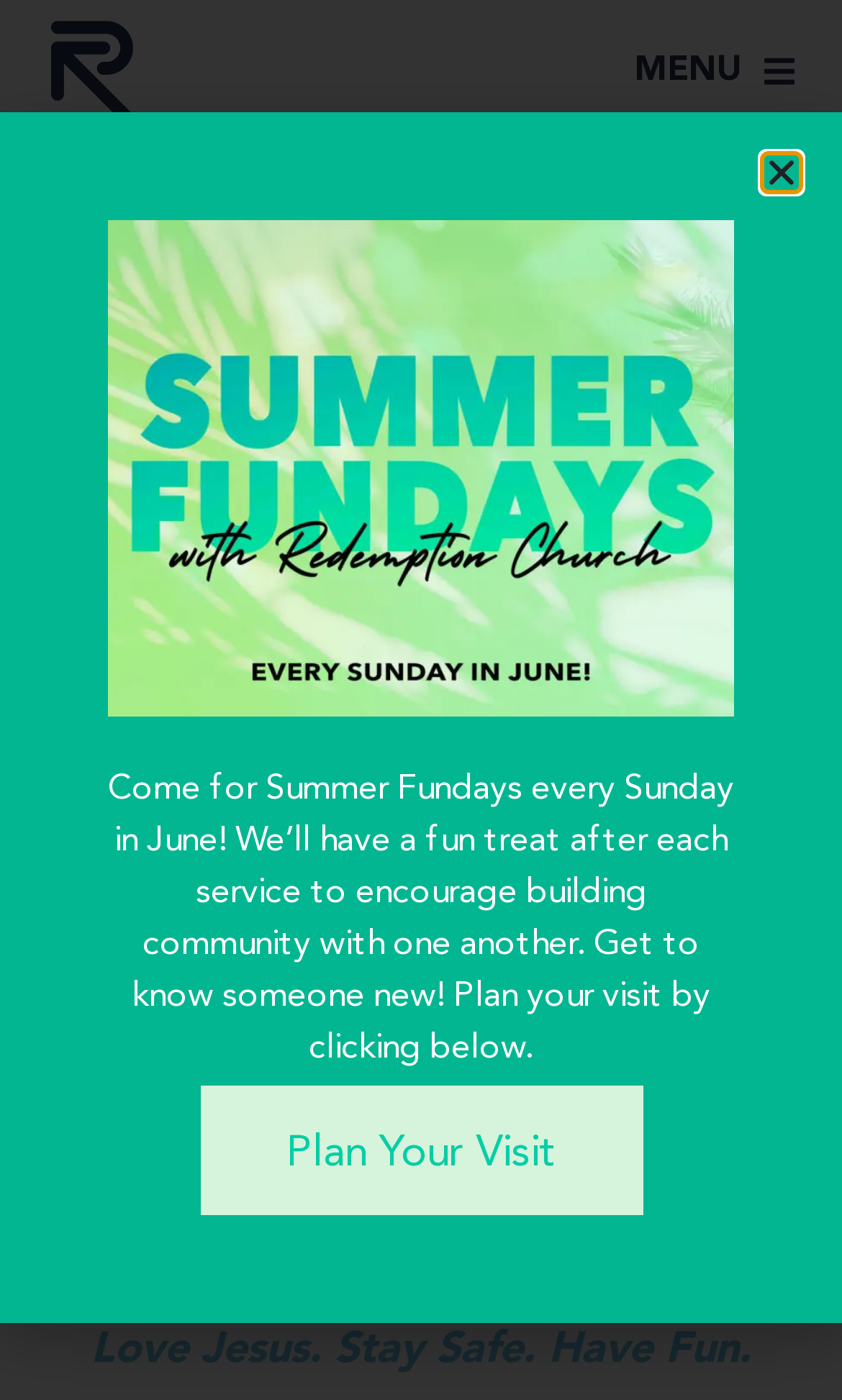What is the purpose of the 'Plan Your Visit' link?
Please ensure your answer to the question is detailed and covers all necessary aspects.

I deduced this answer by analyzing the context of the link 'Plan Your Visit' which is placed after the description of the Summer Fundays event, suggesting that it is related to planning a visit to the event.